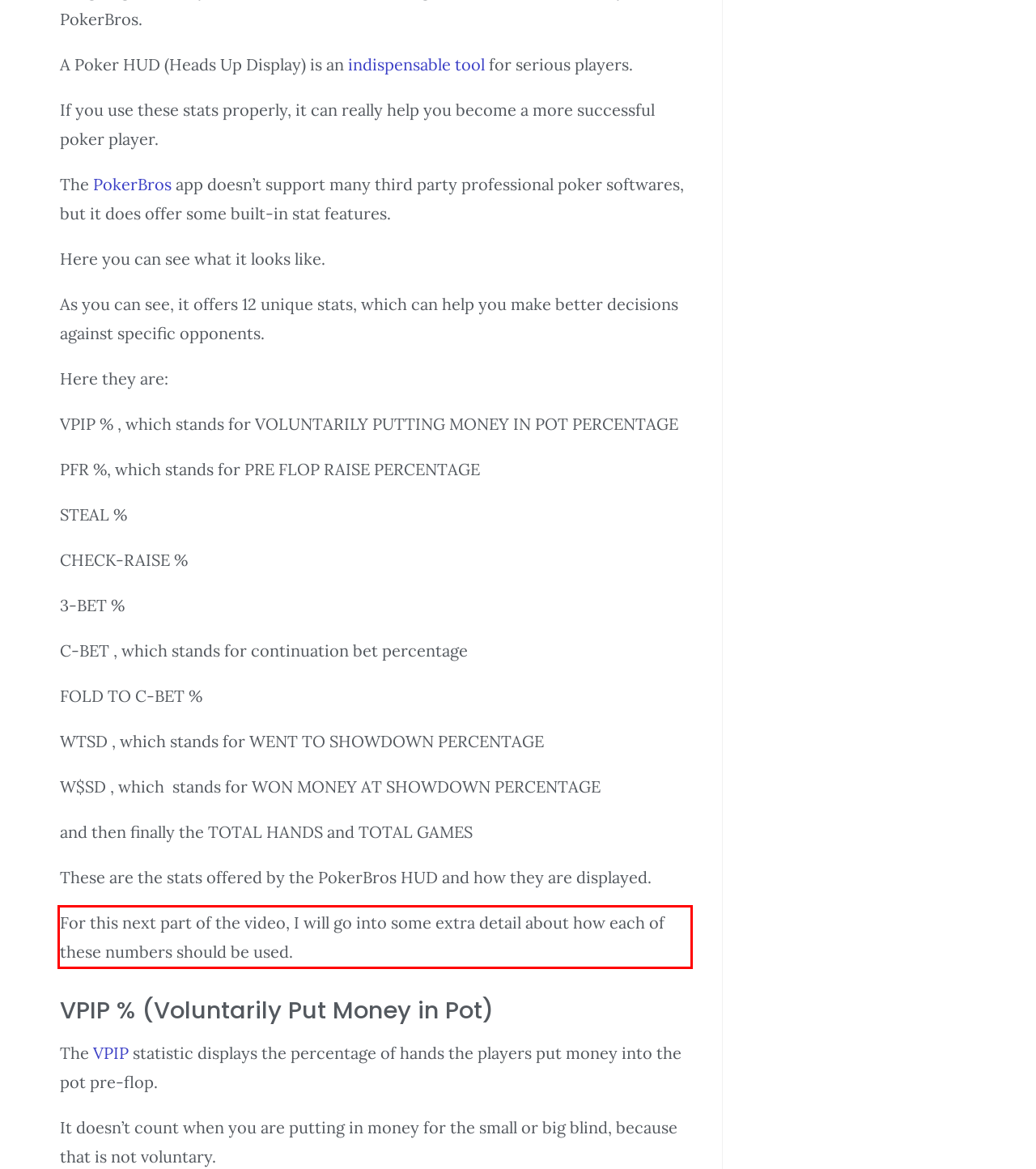Given the screenshot of the webpage, identify the red bounding box, and recognize the text content inside that red bounding box.

For this next part of the video, I will go into some extra detail about how each of these numbers should be used.